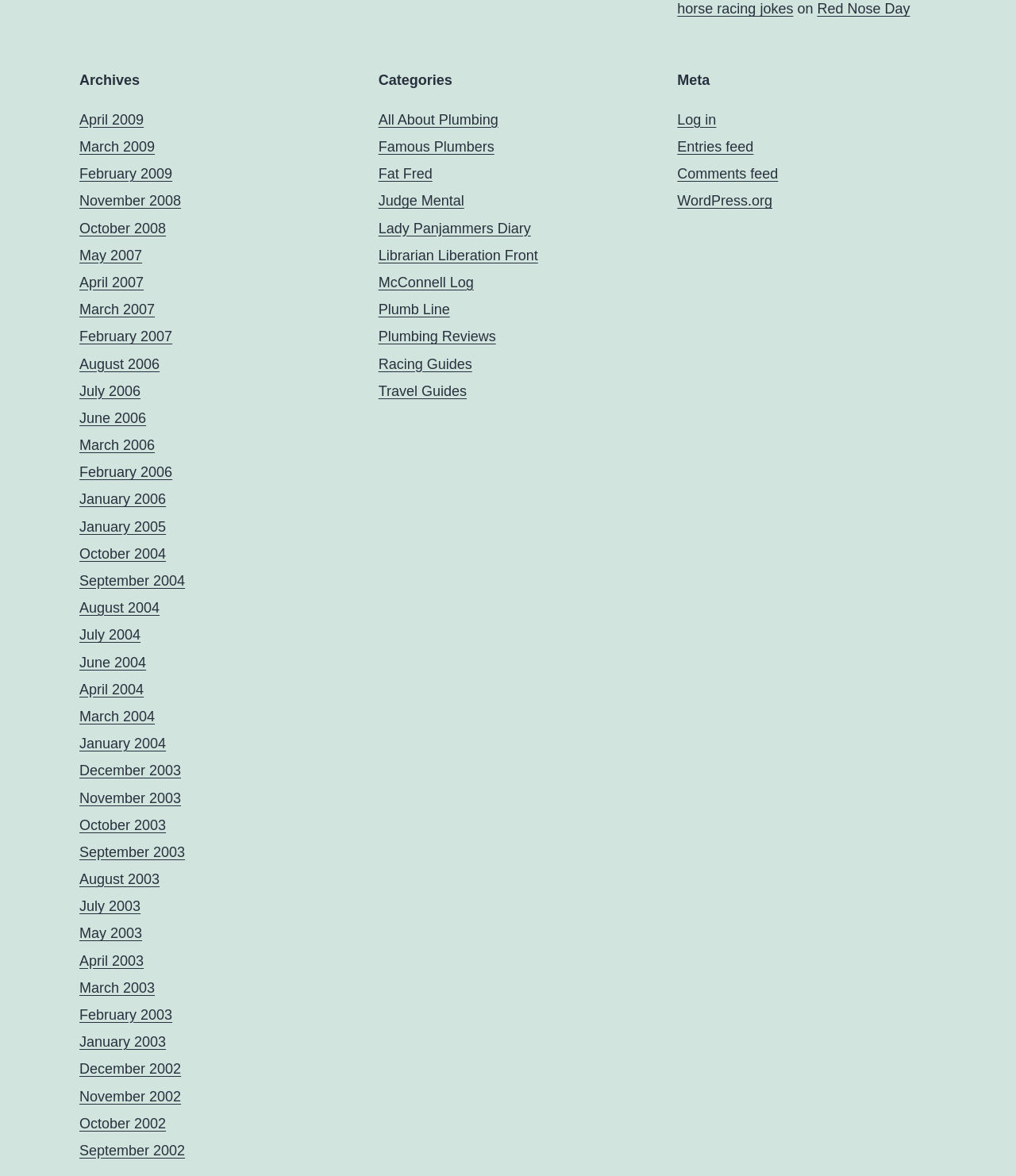How many categories are listed?
Using the image, give a concise answer in the form of a single word or short phrase.

14